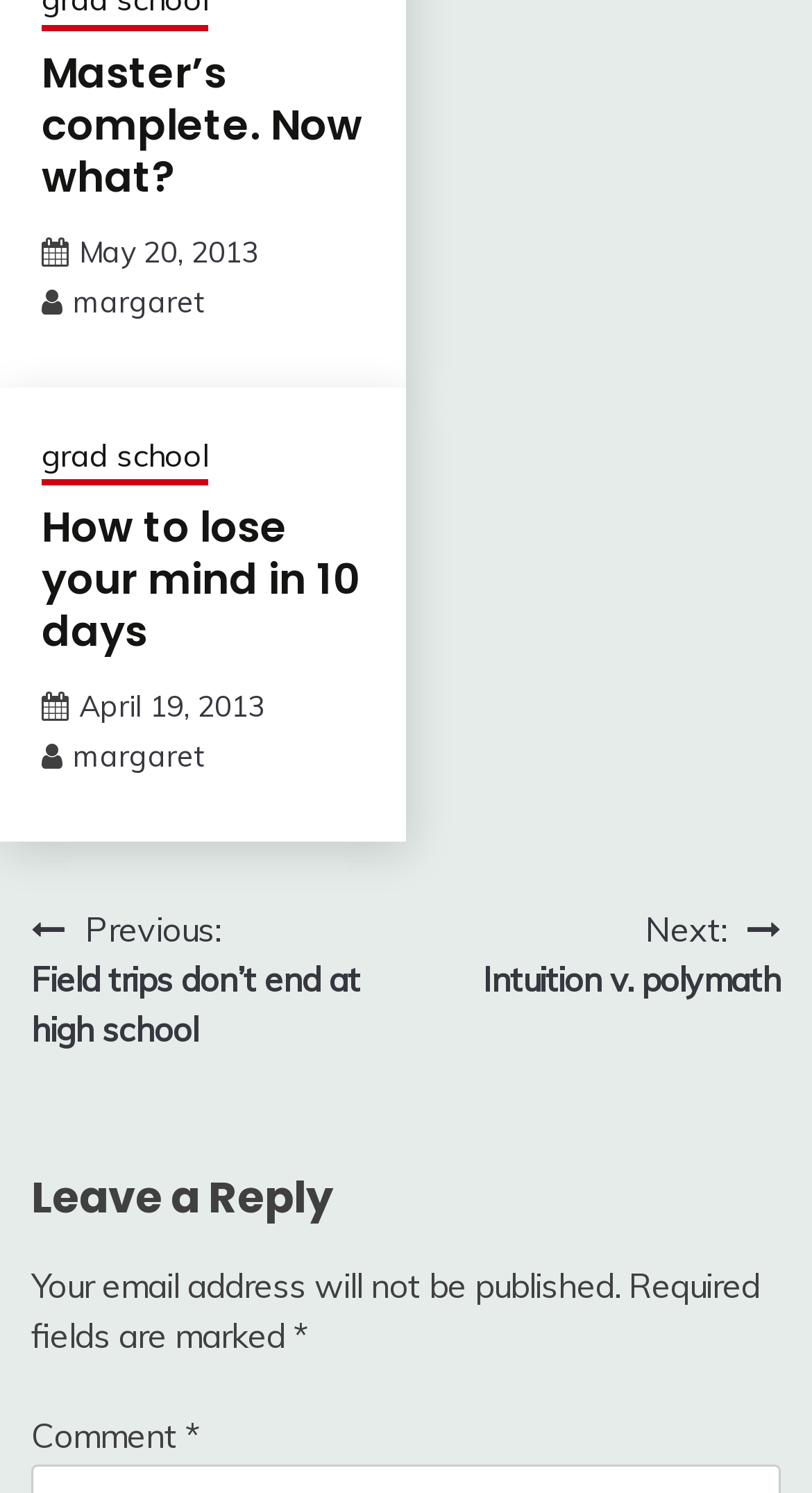Show the bounding box coordinates for the HTML element described as: "grad school".

[0.051, 0.29, 0.256, 0.326]